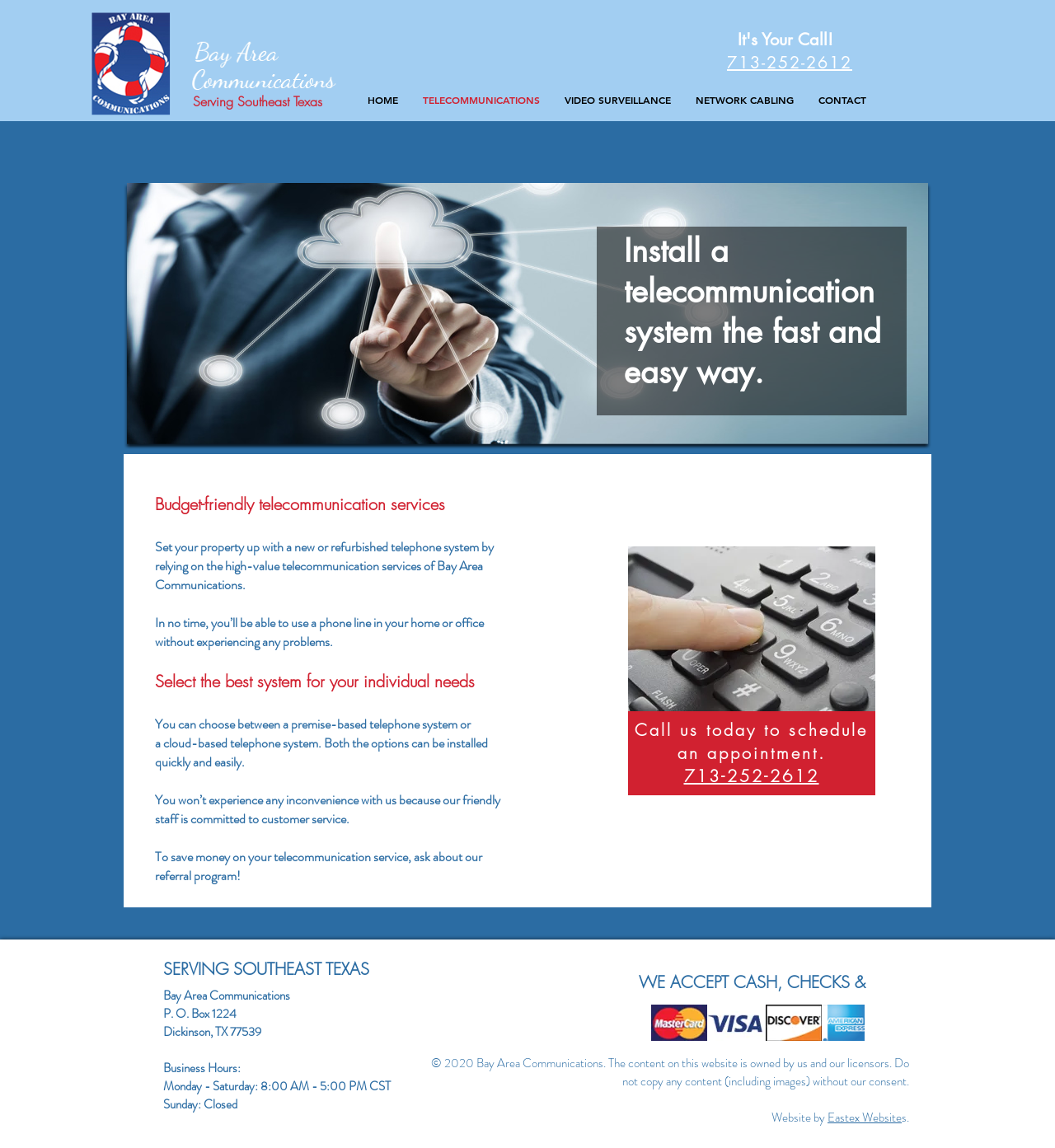Could you specify the bounding box coordinates for the clickable section to complete the following instruction: "view Baosteel Zhanjiang orders additional continuous slab caster from Primetals Technologies"?

None